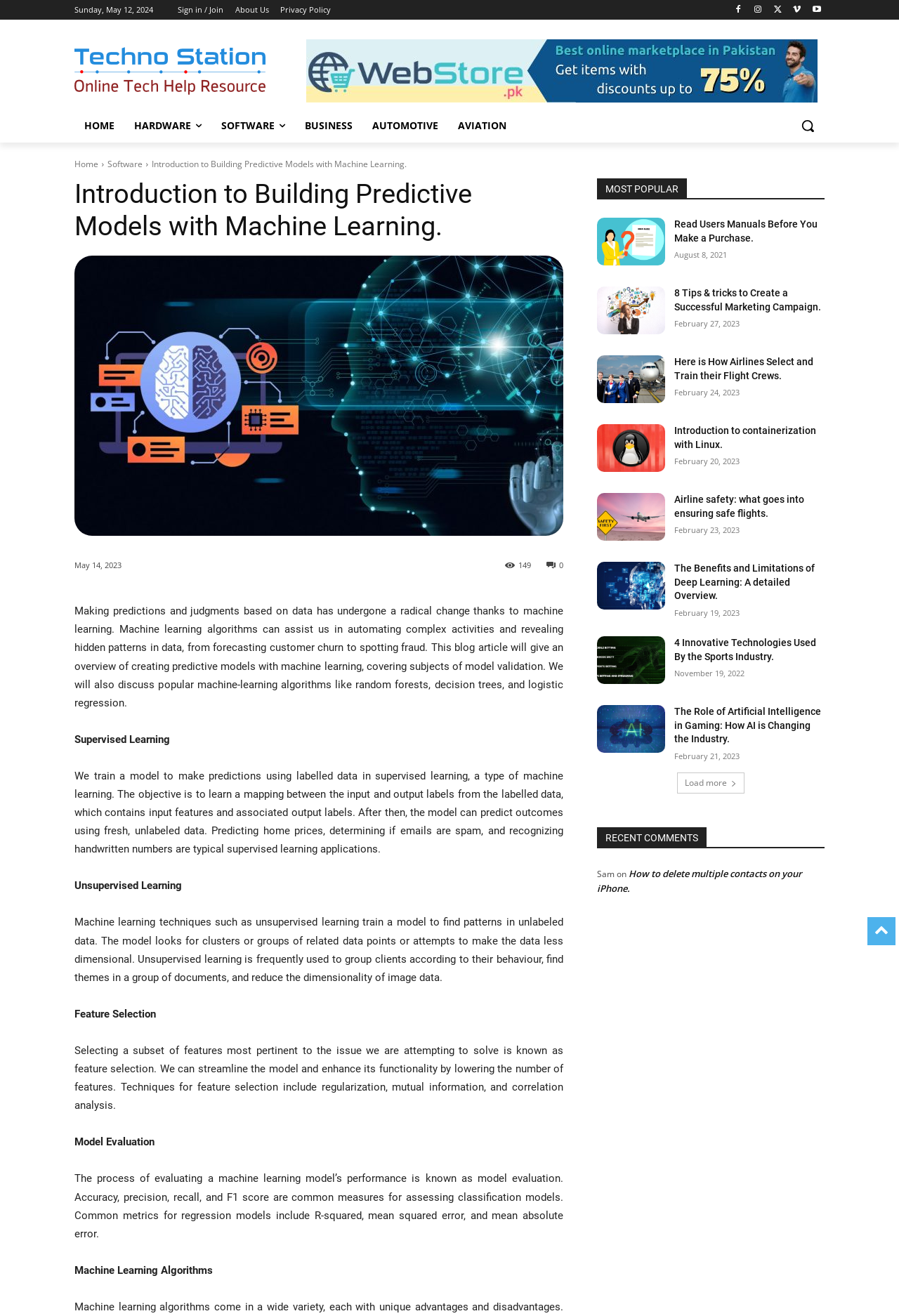Identify the bounding box coordinates for the element that needs to be clicked to fulfill this instruction: "visit the 'MOST POPULAR' section". Provide the coordinates in the format of four float numbers between 0 and 1: [left, top, right, bottom].

[0.664, 0.136, 0.917, 0.152]